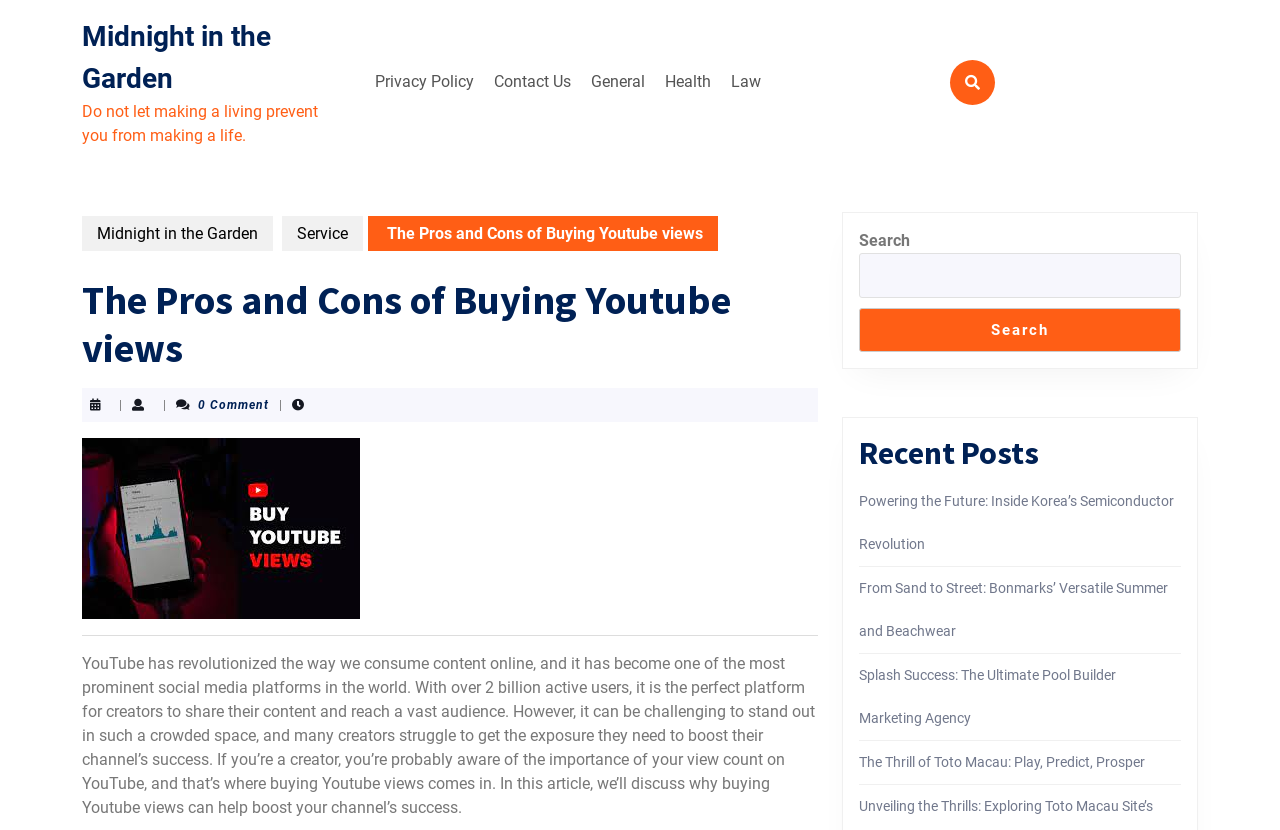What is the category of the article?
Using the image as a reference, answer with just one word or a short phrase.

General